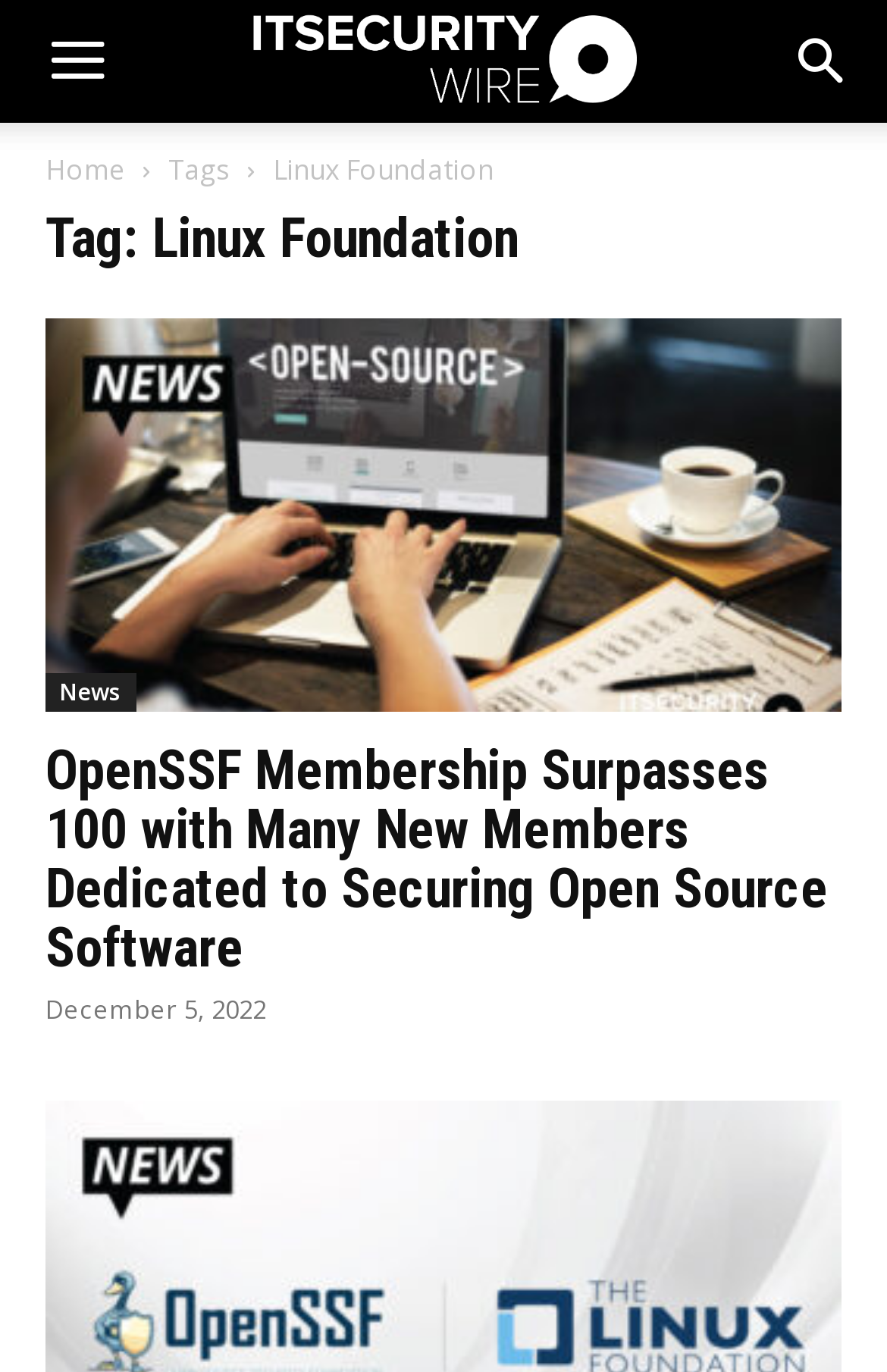What is the date of the news article?
Using the information from the image, give a concise answer in one word or a short phrase.

December 5, 2022